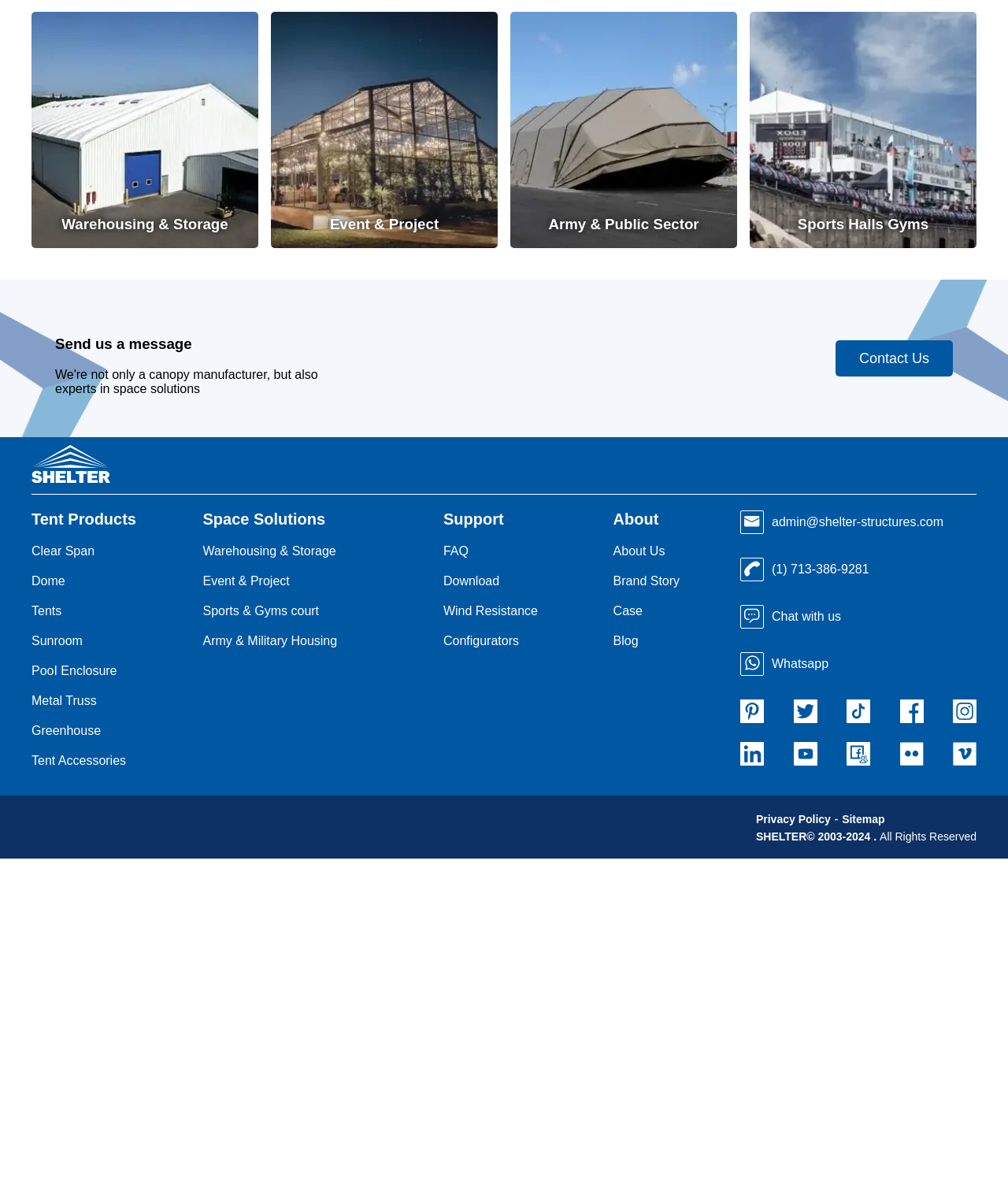Identify the bounding box coordinates of the area that should be clicked in order to complete the given instruction: "Click on Warehousing & Storage". The bounding box coordinates should be four float numbers between 0 and 1, i.e., [left, top, right, bottom].

[0.031, 0.01, 0.256, 0.206]